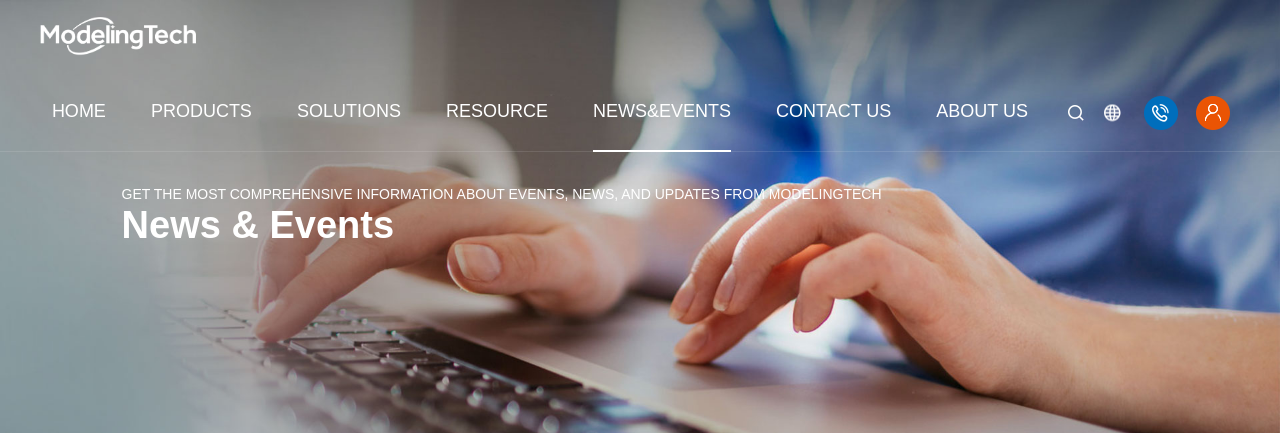What is the ambiance conveyed by the backdrop?
Offer a detailed and full explanation in response to the question.

The soft-focus design of the backdrop conveys a modern and professional ambiance, which is perfectly aligned with the context of the announcement regarding ModelingTech’s recent User Conference.